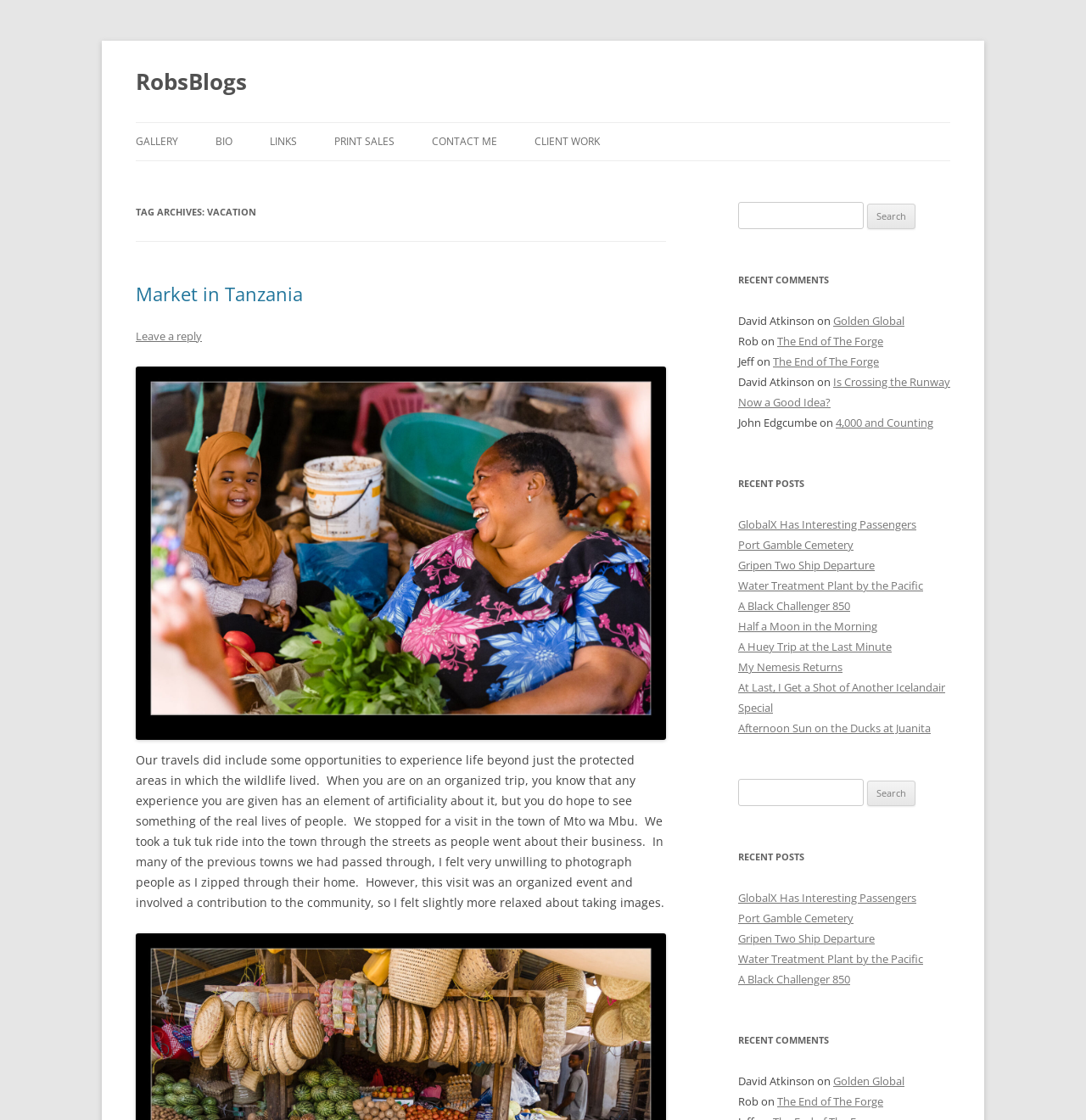Kindly determine the bounding box coordinates of the area that needs to be clicked to fulfill this instruction: "Read the 'TAG ARCHIVES: VACATION' heading".

[0.125, 0.181, 0.613, 0.199]